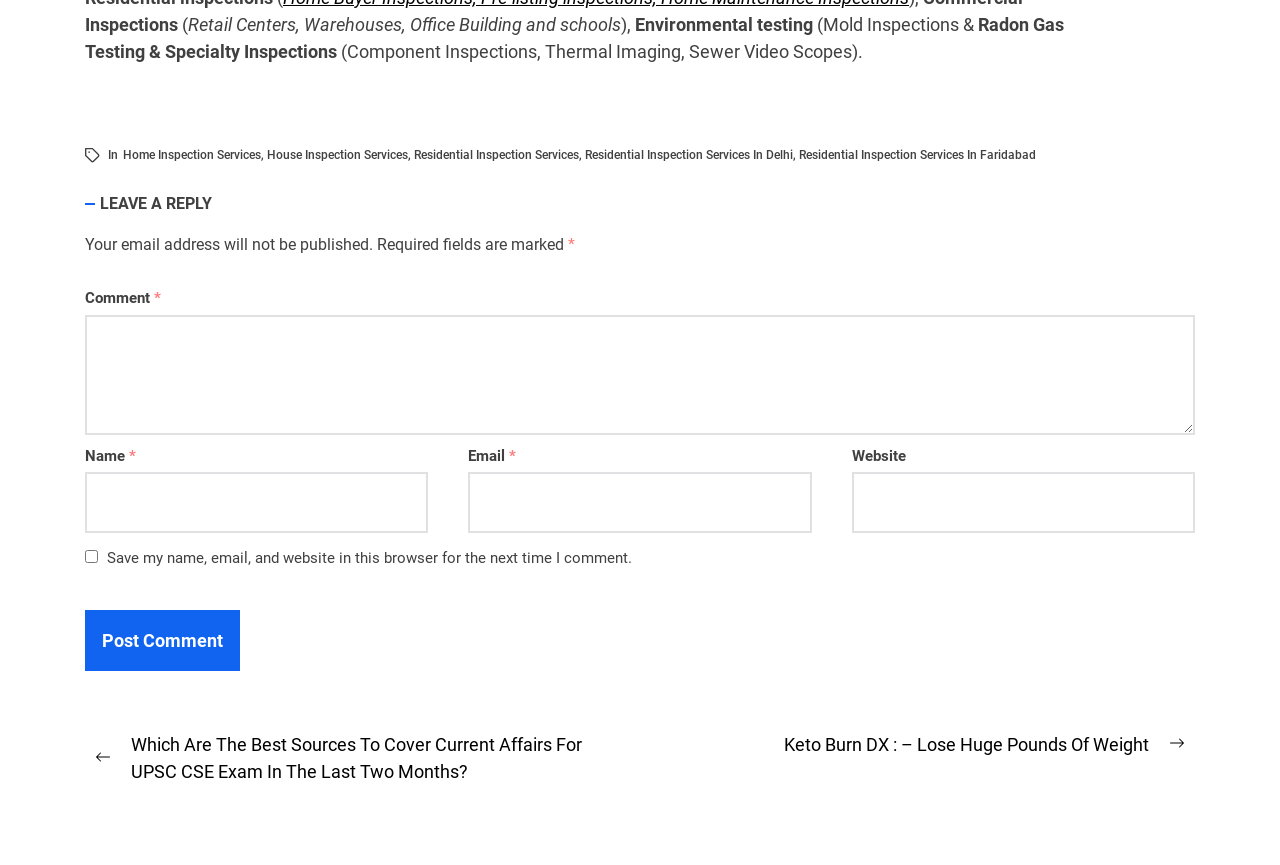Locate the bounding box coordinates of the clickable area to execute the instruction: "Click on Home Inspection Services". Provide the coordinates as four float numbers between 0 and 1, represented as [left, top, right, bottom].

[0.096, 0.171, 0.204, 0.187]